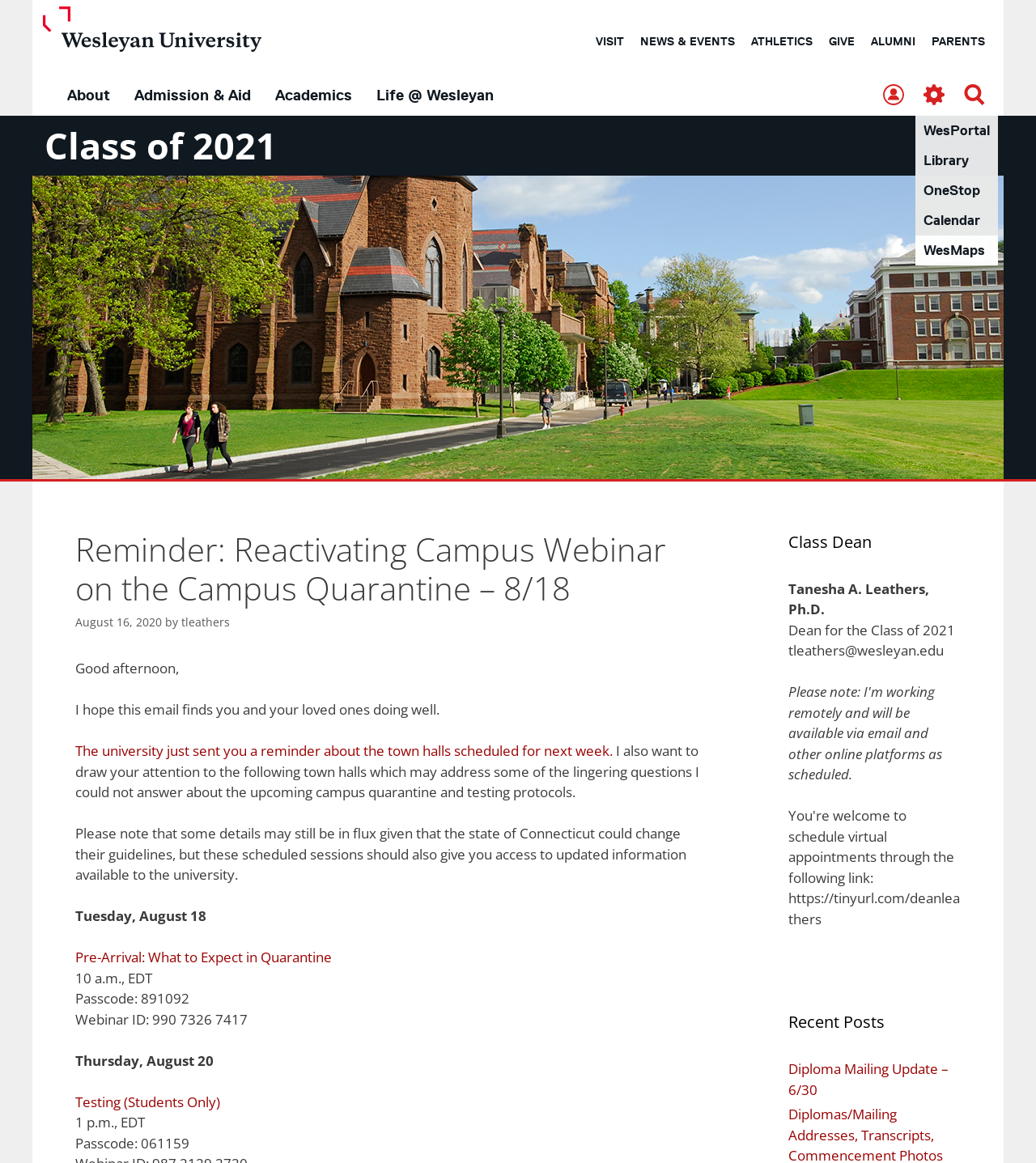Determine the primary headline of the webpage.

Reminder: Reactivating Campus Webinar on the Campus Quarantine – 8/18